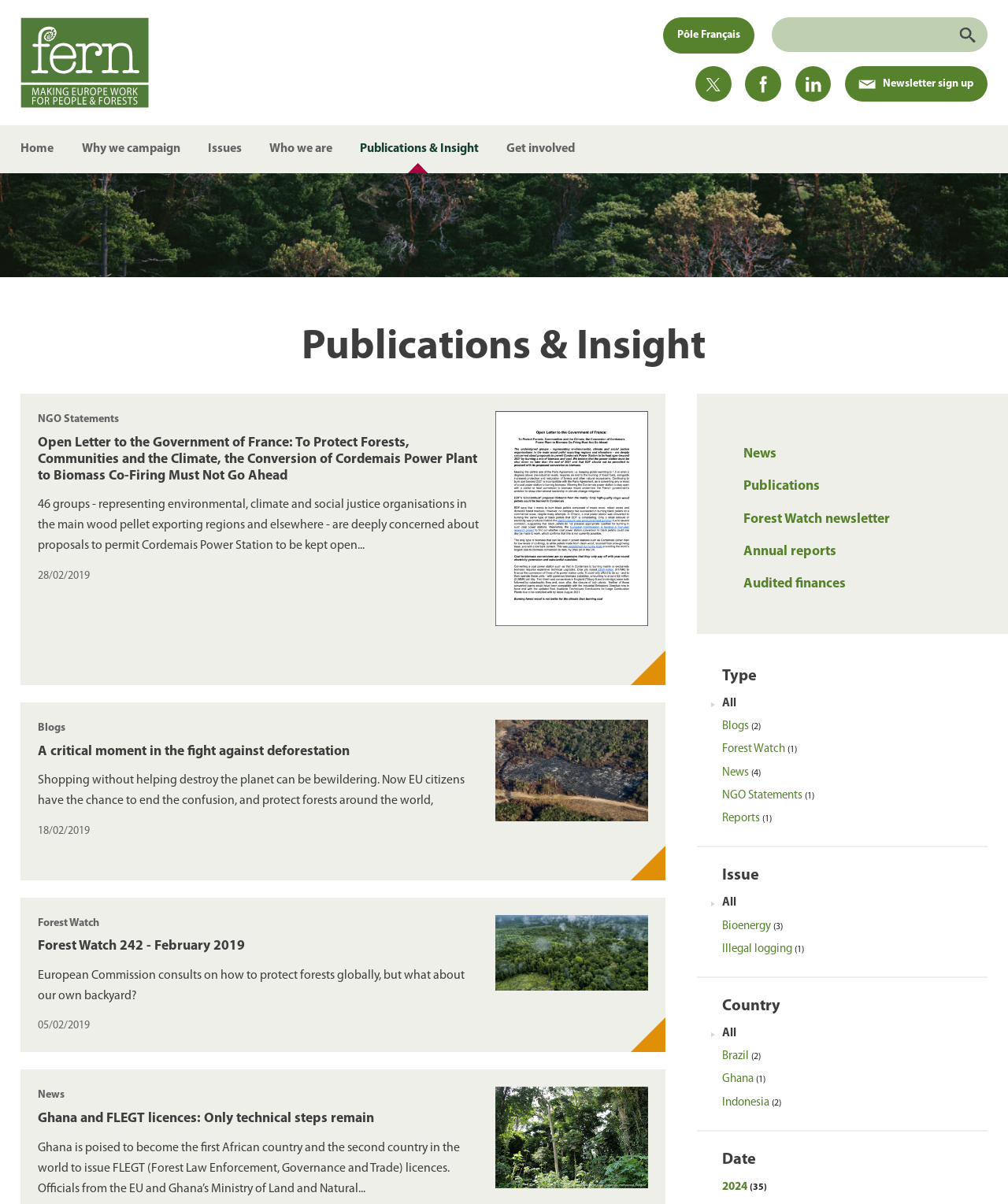Refer to the element description PRIVACY POLICY and identify the corresponding bounding box in the screenshot. Format the coordinates as (top-left x, top-left y, bottom-right x, bottom-right y) with values in the range of 0 to 1.

None